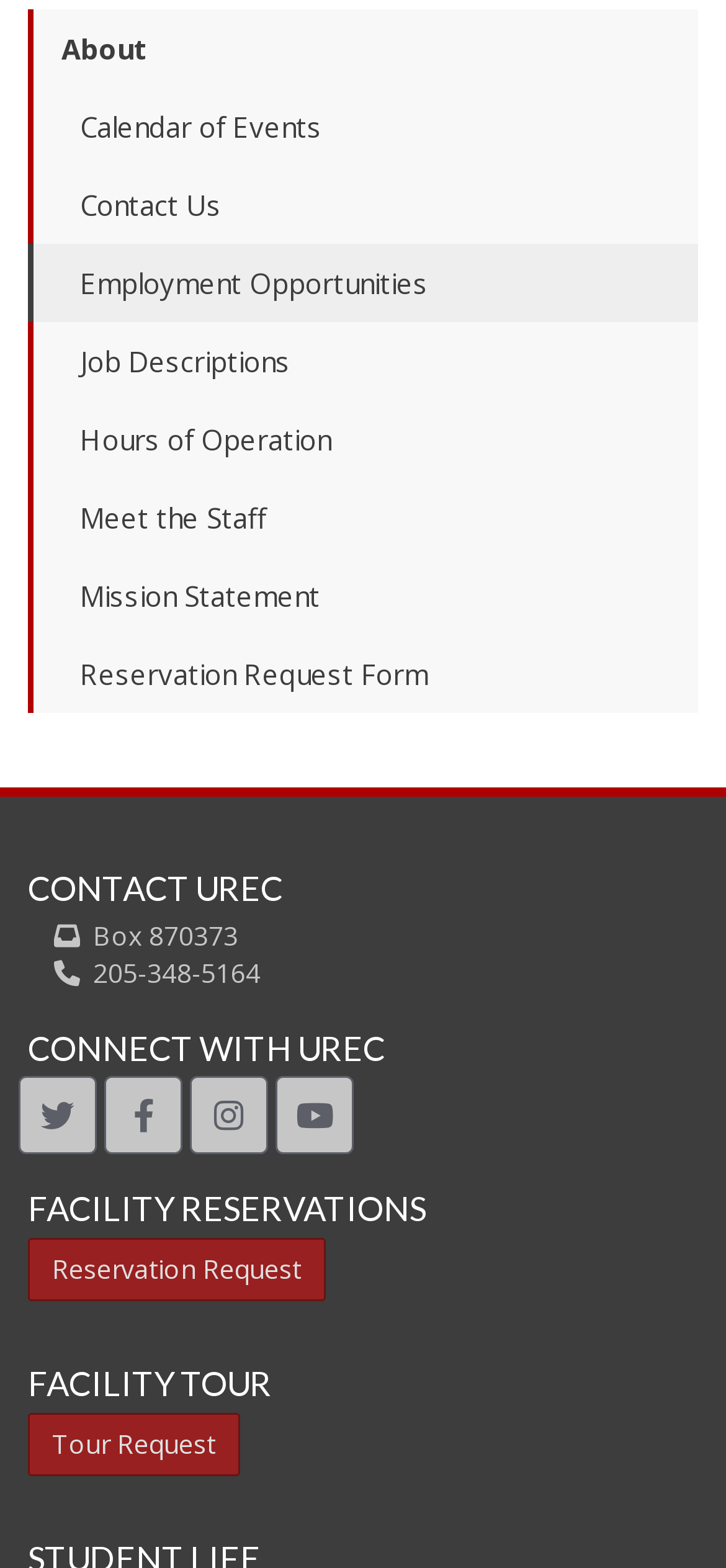Using the description: "About", identify the bounding box of the corresponding UI element in the screenshot.

[0.038, 0.006, 0.962, 0.056]